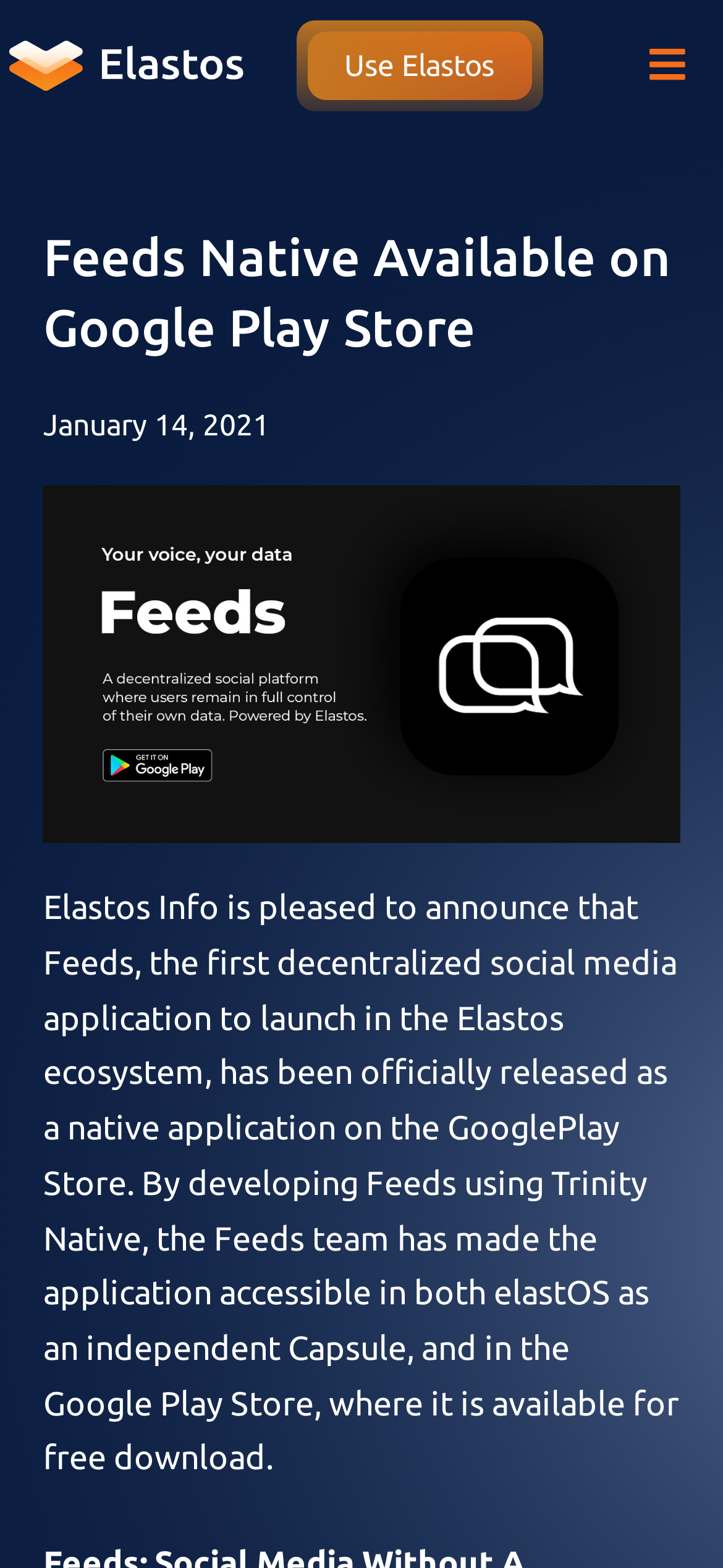Summarize the webpage in an elaborate manner.

The webpage is announcing the release of Feeds, a decentralized social media application, on the Google Play Store. At the top left corner, there is a "Skip to content" link. Next to it, there is an empty link. On the top right corner, a "Toggle Menu" button is located. Below the button, a "Use Elastos" link is positioned.

The main content of the webpage is divided into sections. The first section is a heading that reads "Feeds Native Available on Google Play Store", which is centered at the top of the page. Below the heading, there is a time stamp that indicates the date "January 14, 2021".

The main paragraph of the webpage is a long text that describes the release of Feeds, a decentralized social media application, on the Google Play Store. It explains that the application is accessible in both elastOS as an independent Capsule and in the Google Play Store, where it is available for free download. This paragraph is positioned below the time stamp and takes up most of the page's content area.